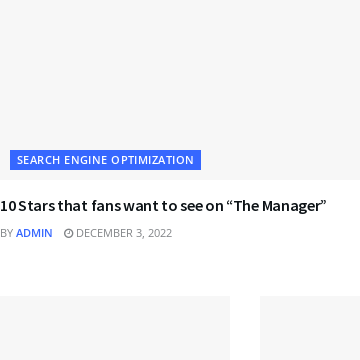What is the purpose of the bold blue text?
Can you provide an in-depth and detailed response to the question?

The bold blue text at the top of the image reads 'SEARCH ENGINE OPTIMIZATION', which indicates that the blog is using SEO strategies to optimize its content for search engines. This suggests that the blog is focused on improving its online visibility and search engine rankings.